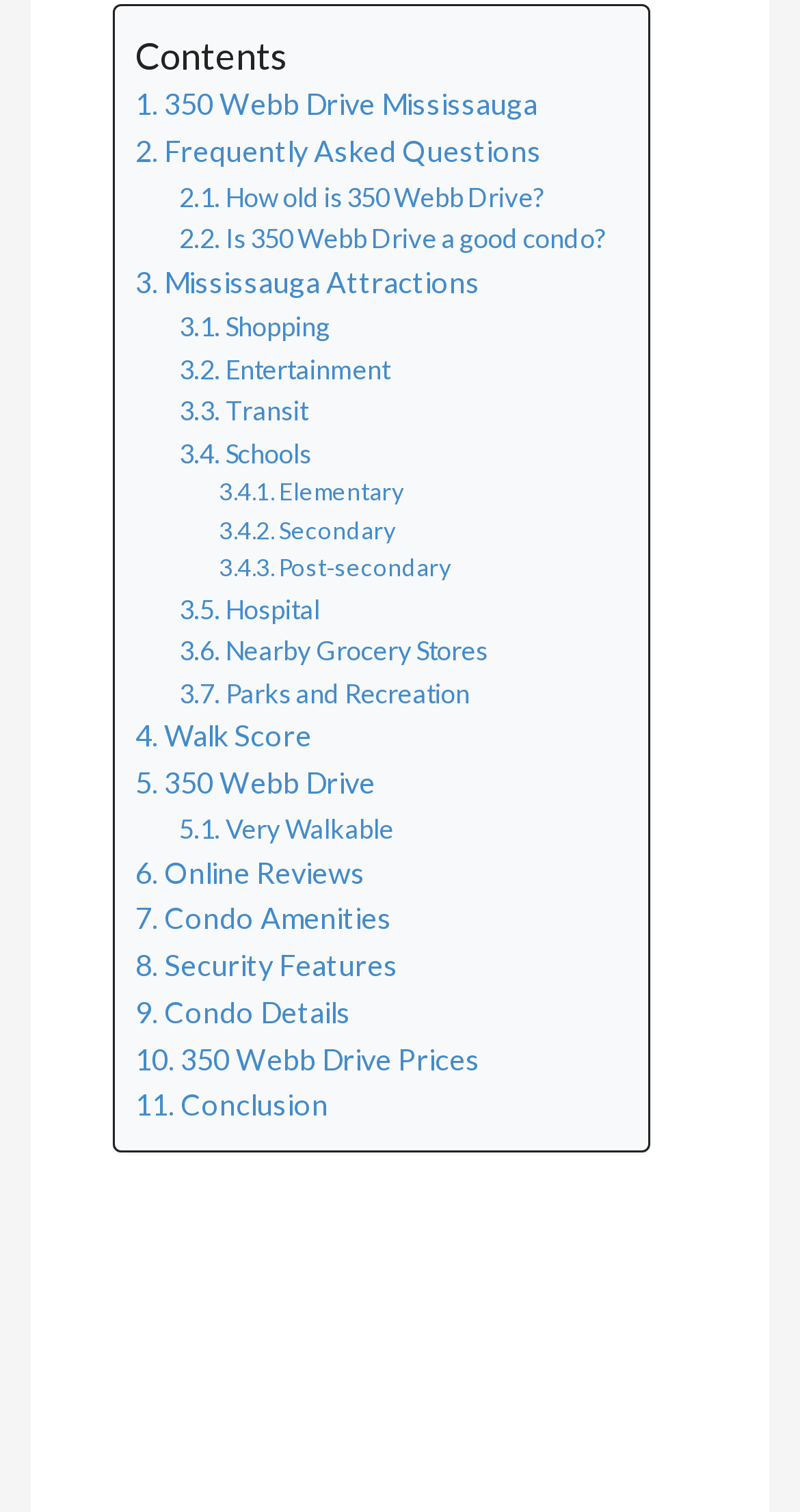Find and provide the bounding box coordinates for the UI element described here: "Online Reviews". The coordinates should be given as four float numbers between 0 and 1: [left, top, right, bottom].

[0.169, 0.562, 0.456, 0.593]